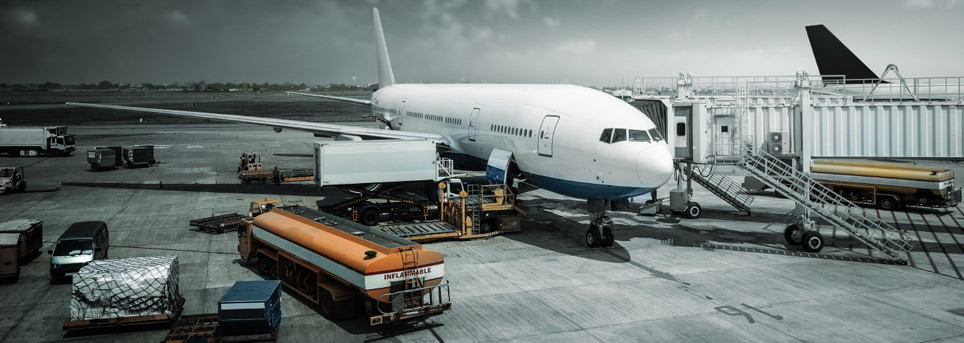Give a comprehensive caption for the image.

The image captures a bustling airport apron scene, featuring a large passenger airplane, likely a Boeing 777, parked at the terminal gate. Ground service vehicles and equipment surround the aircraft, including a fuel tanker labeled "INFLATABLE" and cargo containers awaiting loading. The scene is set against a backdrop of a cloudy sky, conveying a sense of activity and preparation as personnel work efficiently in the foreground. This moment highlights the intricate operations that take place at airports, underscoring the importance of logistics and capacity management in air travel.